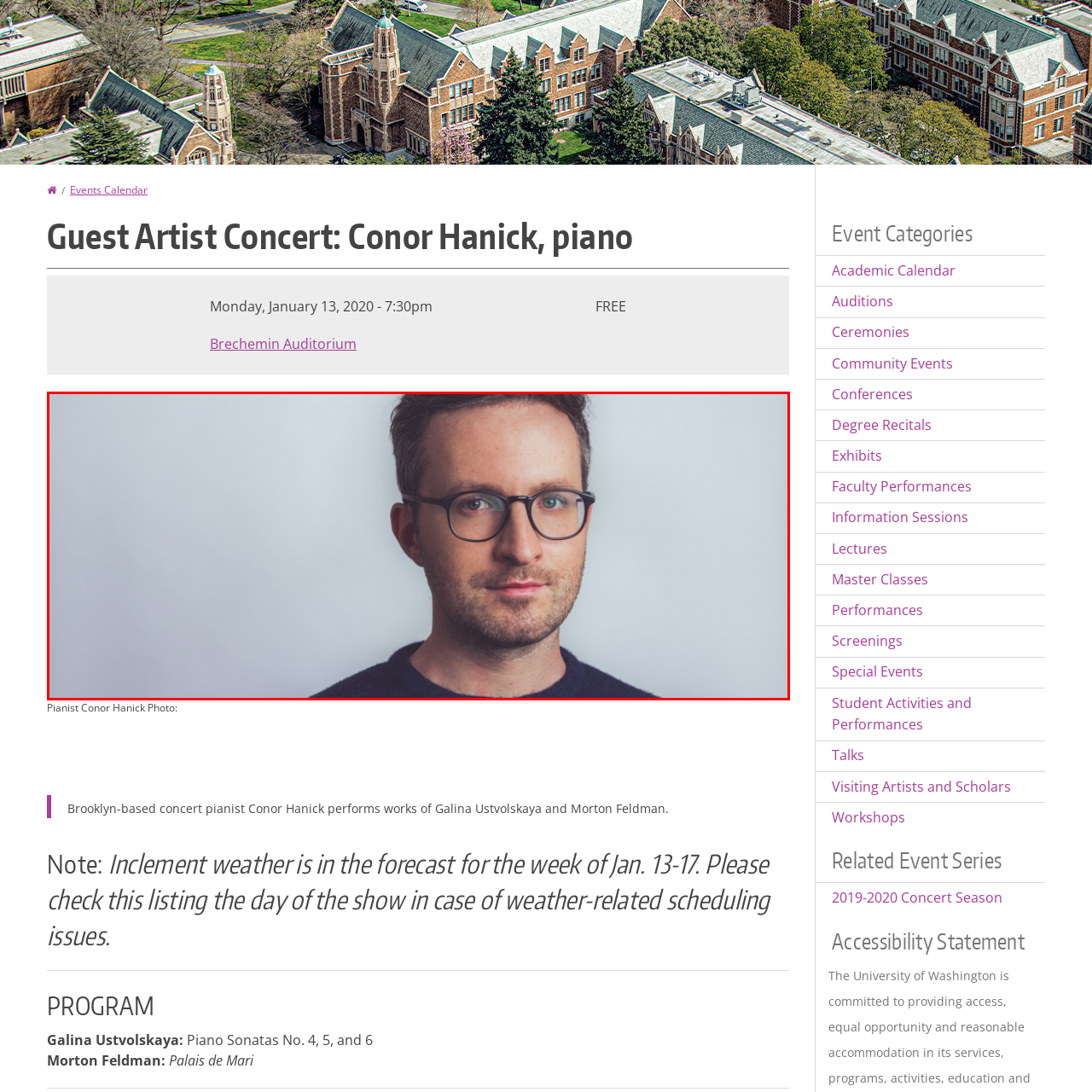What is the background of the image?
Please carefully analyze the image highlighted by the red bounding box and give a thorough response based on the visual information contained within that section.

The caption describes the background as 'soft, uniform', implying that the background is not cluttered or busy, but rather smooth and even, which helps to focus attention on the man's features.